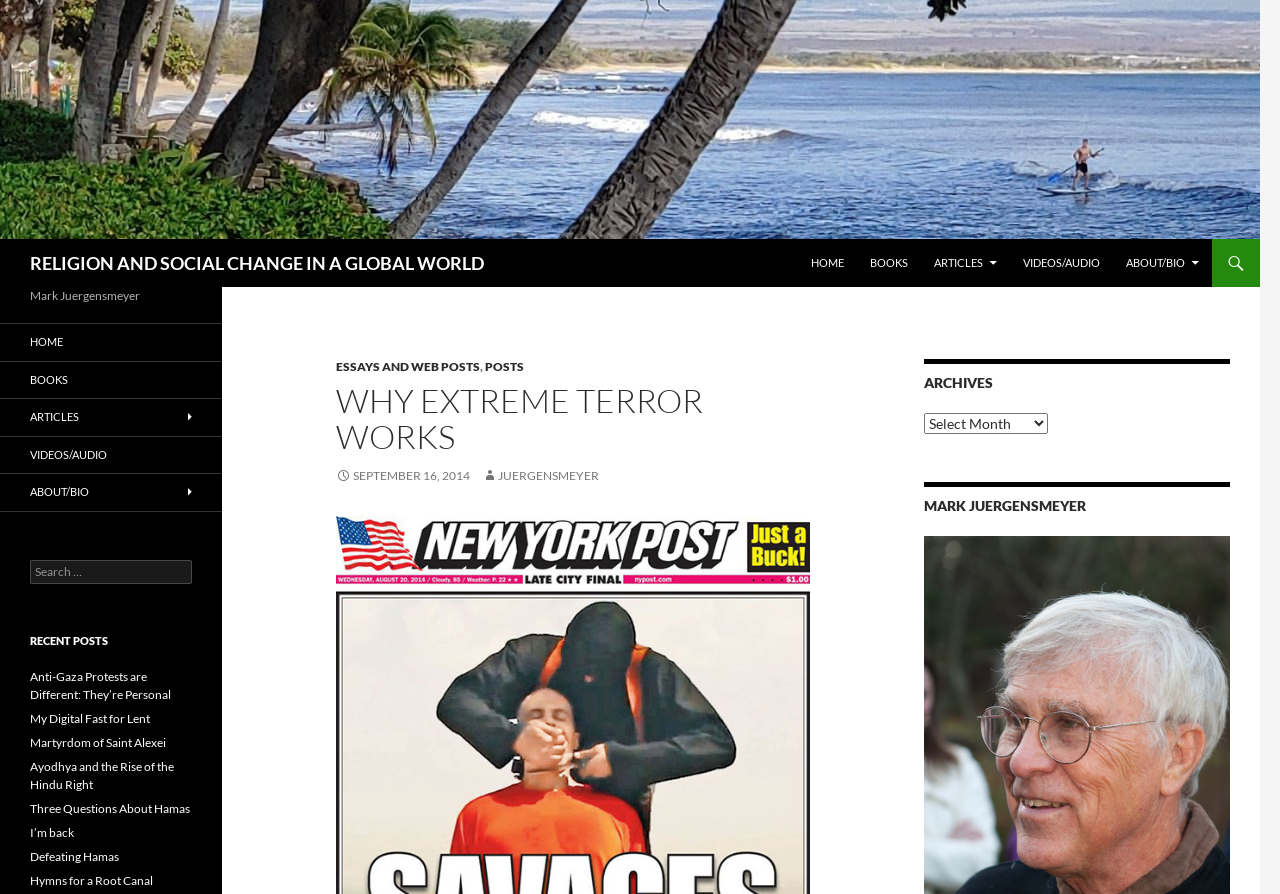Please specify the bounding box coordinates of the clickable region necessary for completing the following instruction: "Read about the author". The coordinates must consist of four float numbers between 0 and 1, i.e., [left, top, right, bottom].

[0.87, 0.267, 0.946, 0.321]